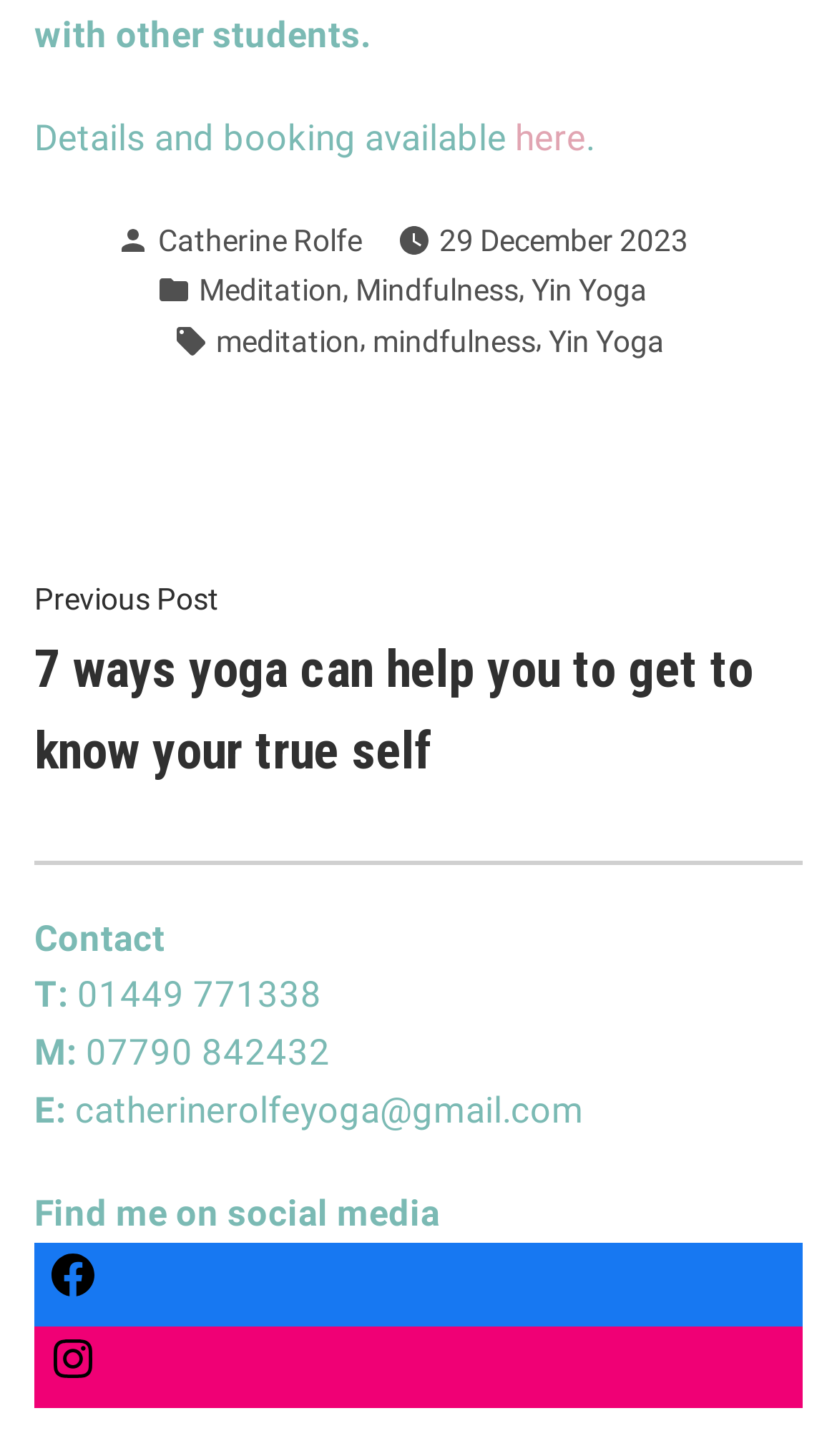From the webpage screenshot, identify the region described by 29 December 202329 December 2023. Provide the bounding box coordinates as (top-left x, top-left y, bottom-right x, bottom-right y), with each value being a floating point number between 0 and 1.

[0.524, 0.149, 0.822, 0.181]